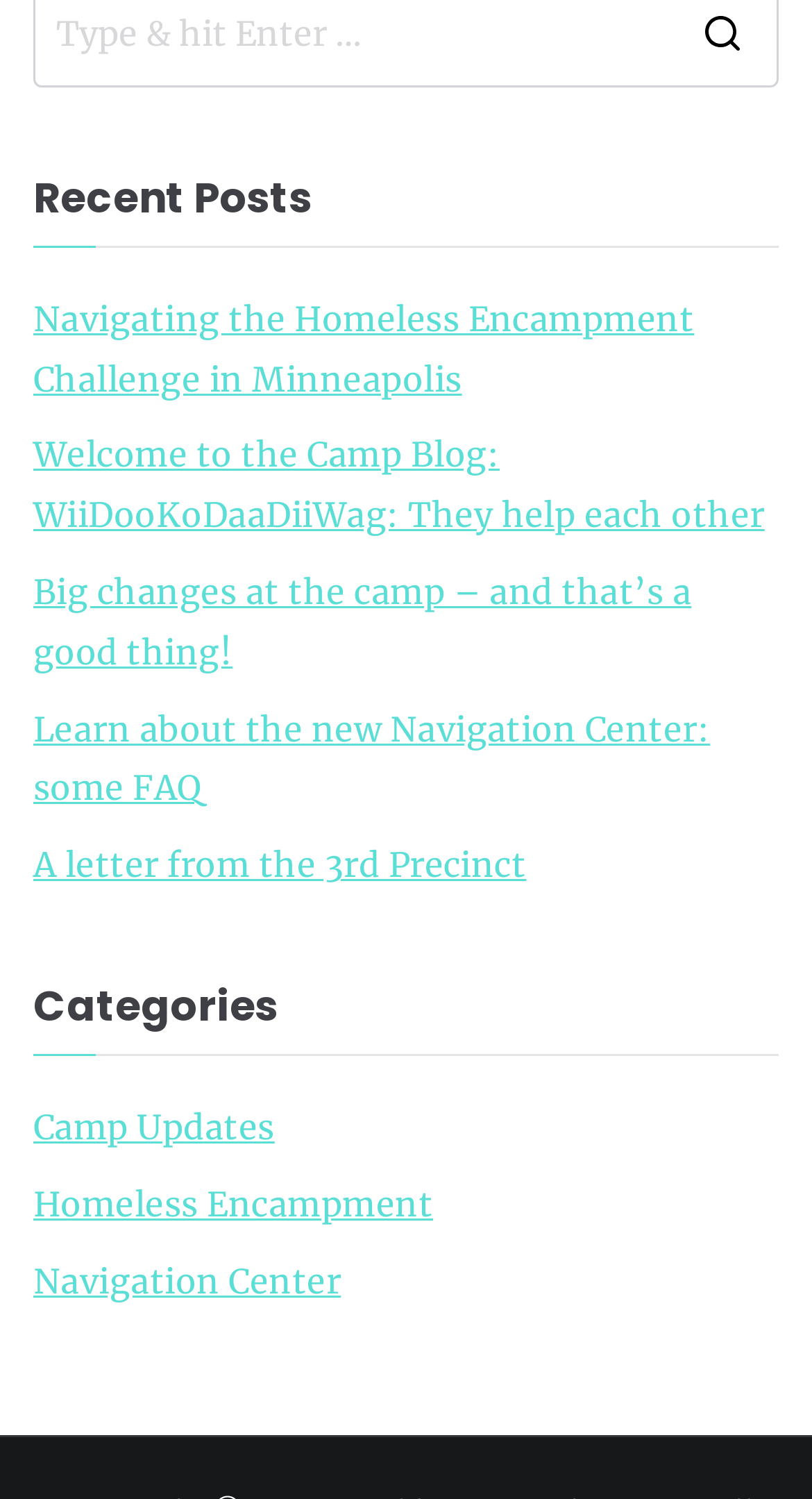Please examine the image and answer the question with a detailed explanation:
Is there a search function on the page?

I saw a 'Search for:' label on the page, which suggests that there is a search function available.